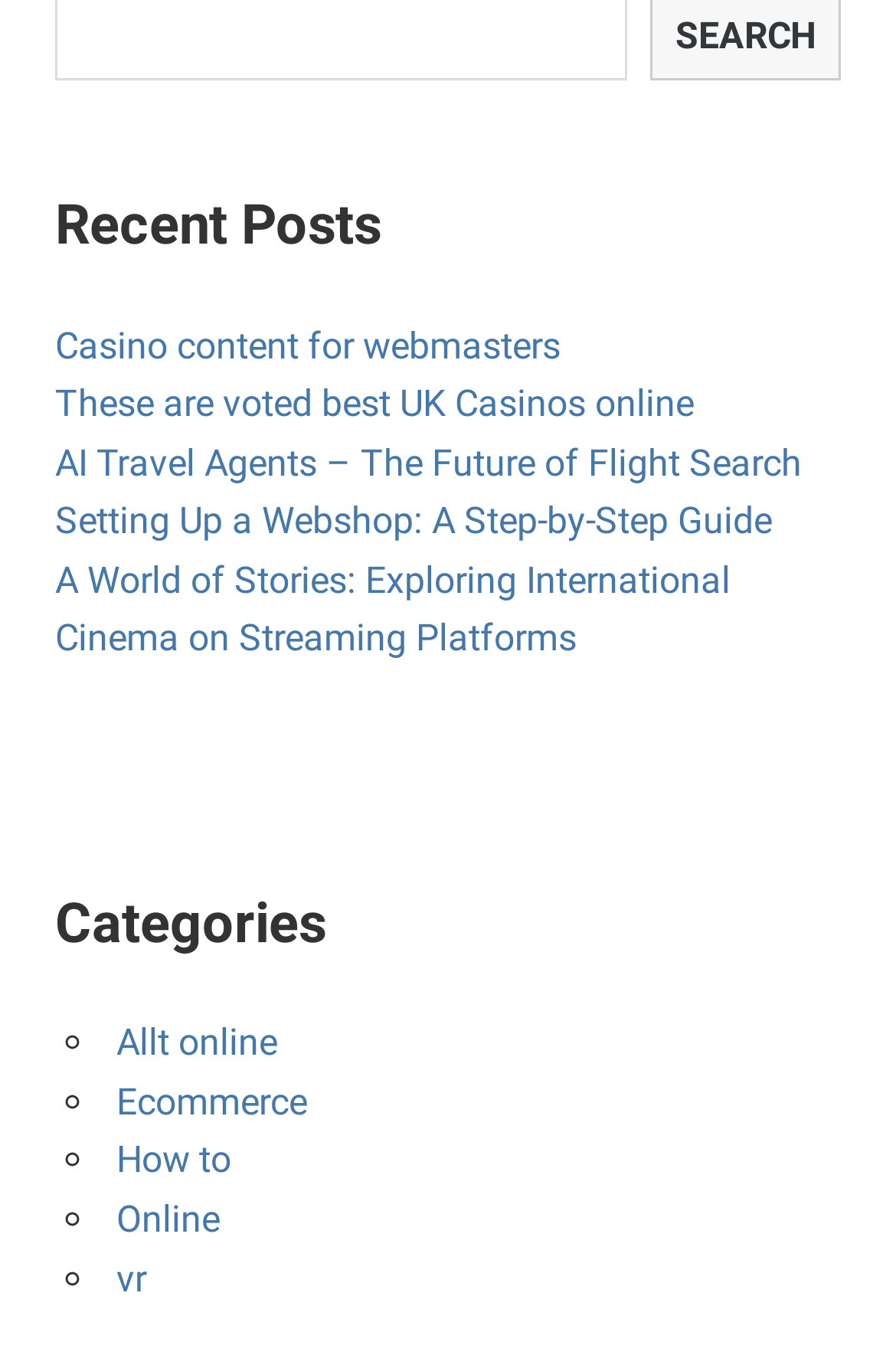Locate the bounding box of the UI element described by: "Online" in the given webpage screenshot.

[0.13, 0.884, 0.246, 0.916]